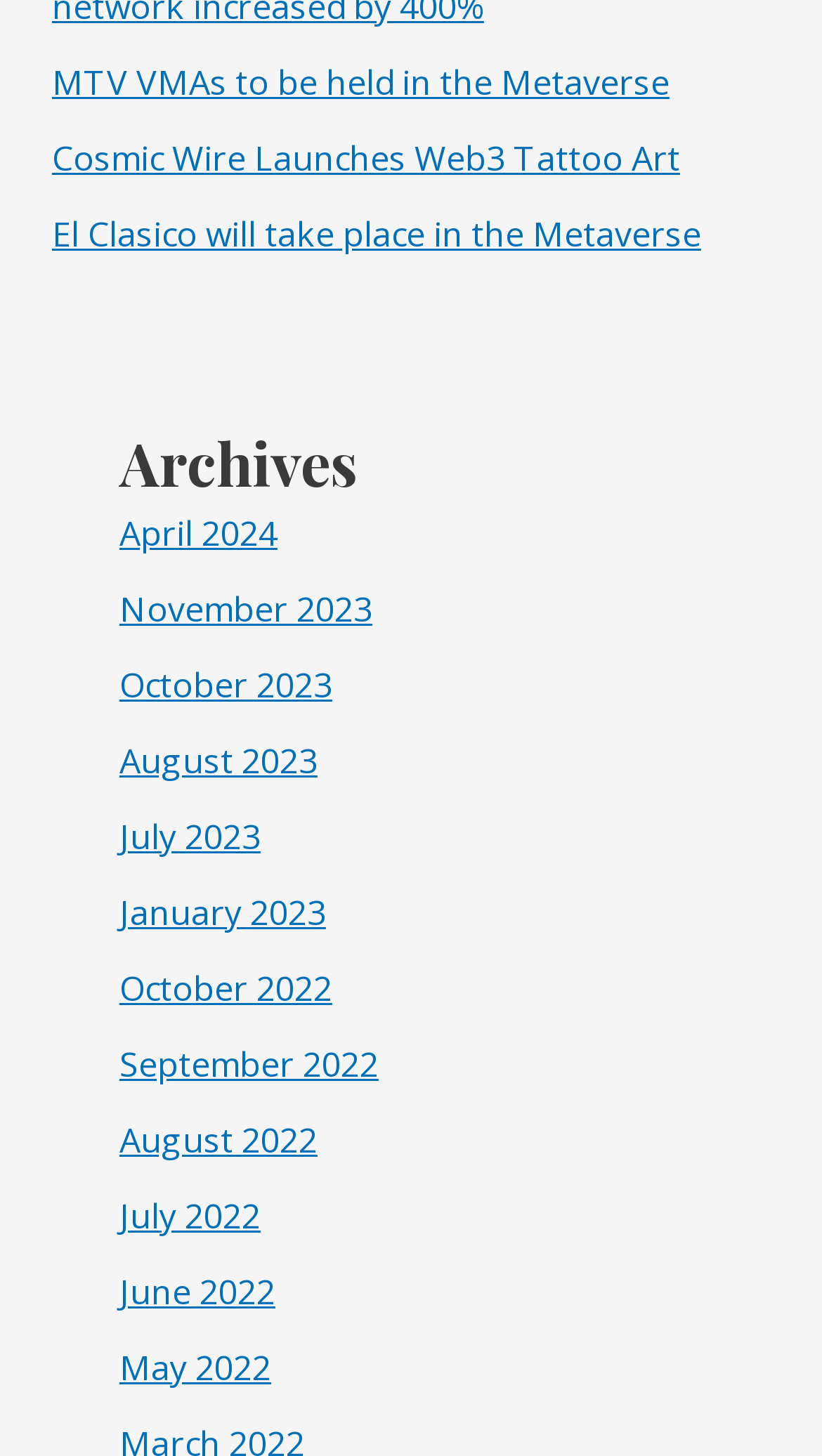What is the latest month mentioned in the 'Archives' section?
Using the screenshot, give a one-word or short phrase answer.

April 2024